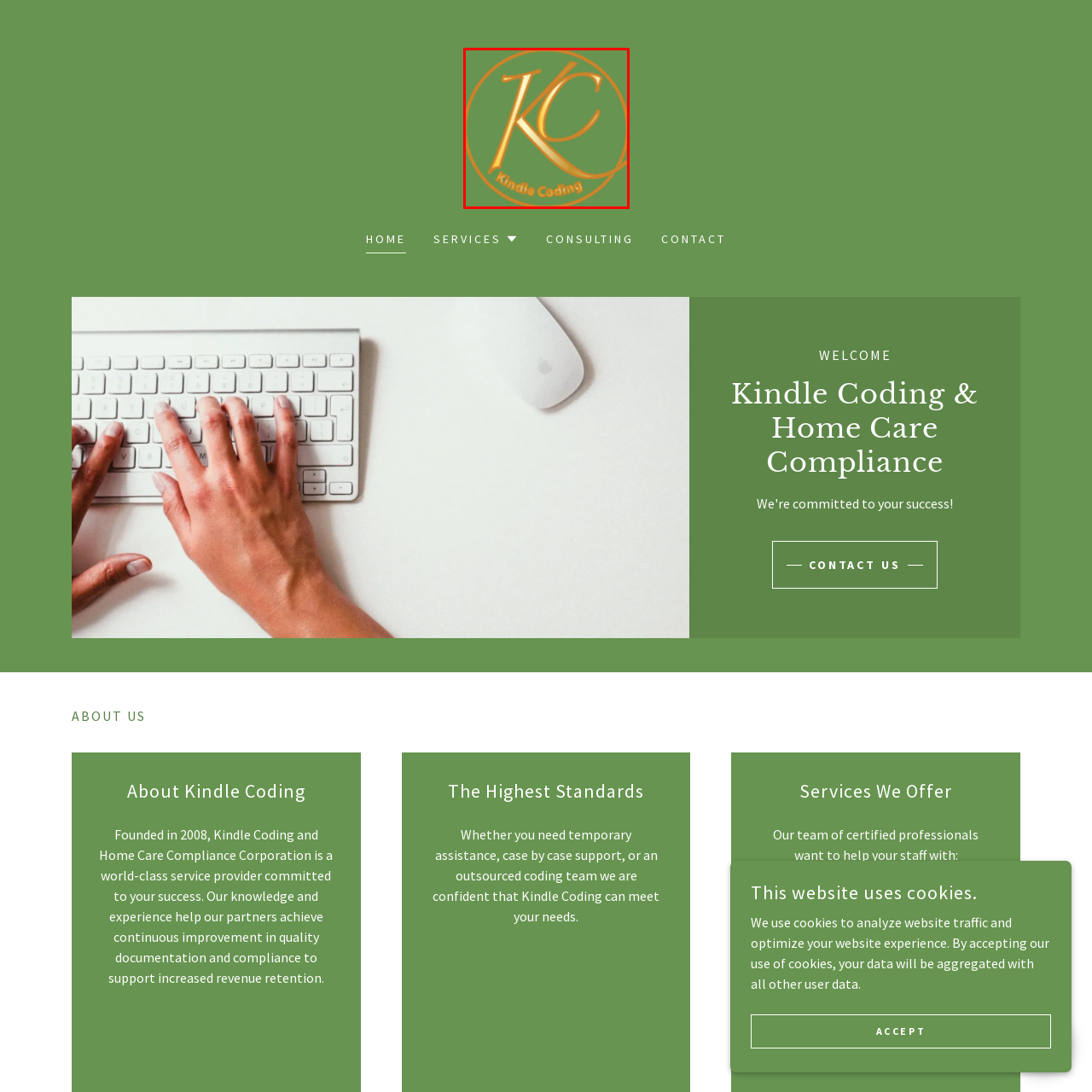Carefully examine the image inside the red box and generate a detailed caption for it.

The image showcases the logo of "Kindle Coding," featuring the stylized initials "KC" prominently in a vibrant gold color. The design is encircled by a circular border, also in gold, which enhances the logo's elegance. Below the initials, the full name "Kindle Coding" is displayed in a complementary font, reinforcing brand identity. This logo reflects a professional yet approachable aesthetic, ideal for a corporation focused on home care compliance and coding services.